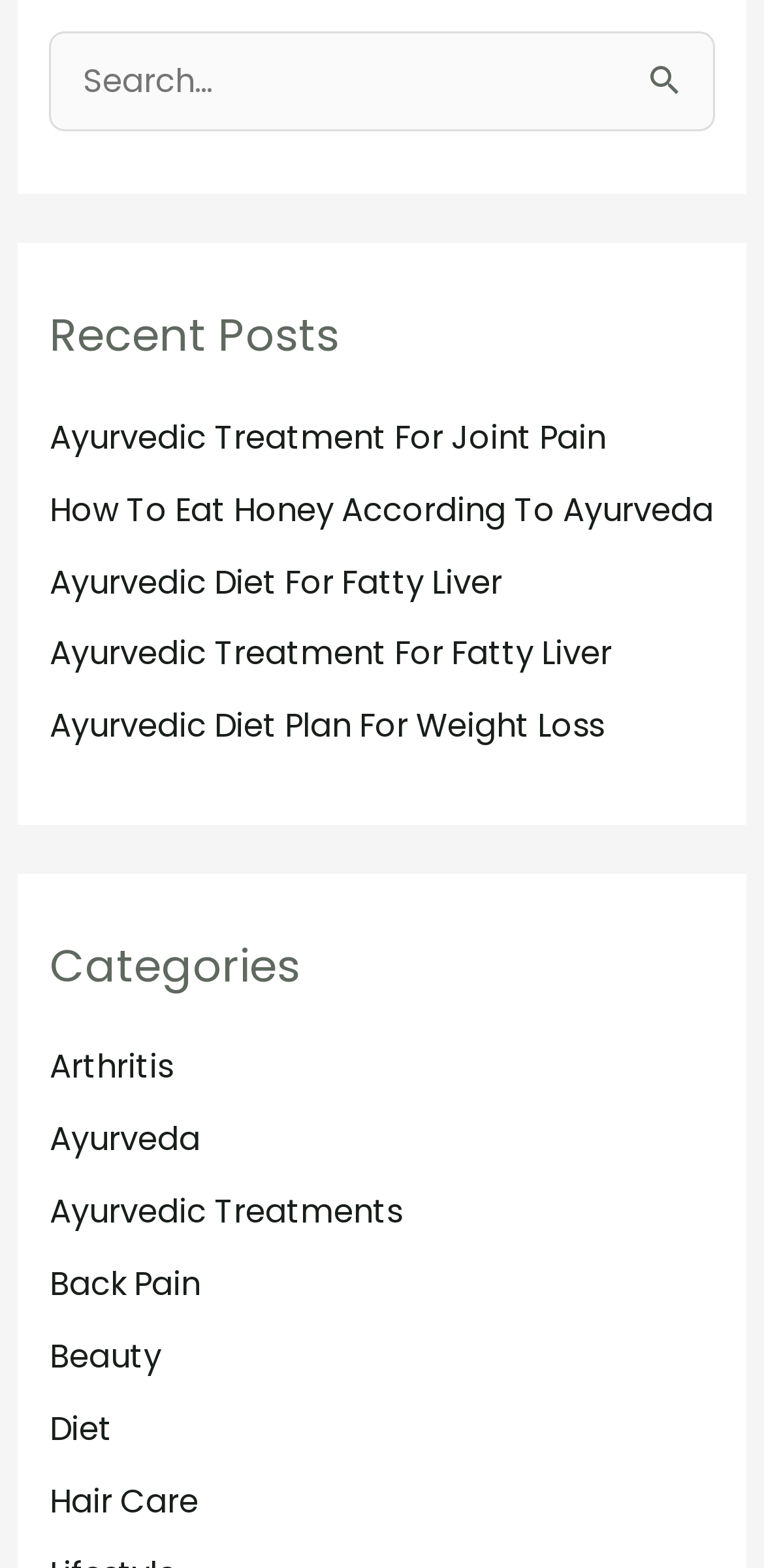Determine the bounding box coordinates of the region to click in order to accomplish the following instruction: "Read 'How To Eat Honey According To Ayurveda'". Provide the coordinates as four float numbers between 0 and 1, specifically [left, top, right, bottom].

[0.065, 0.311, 0.934, 0.339]